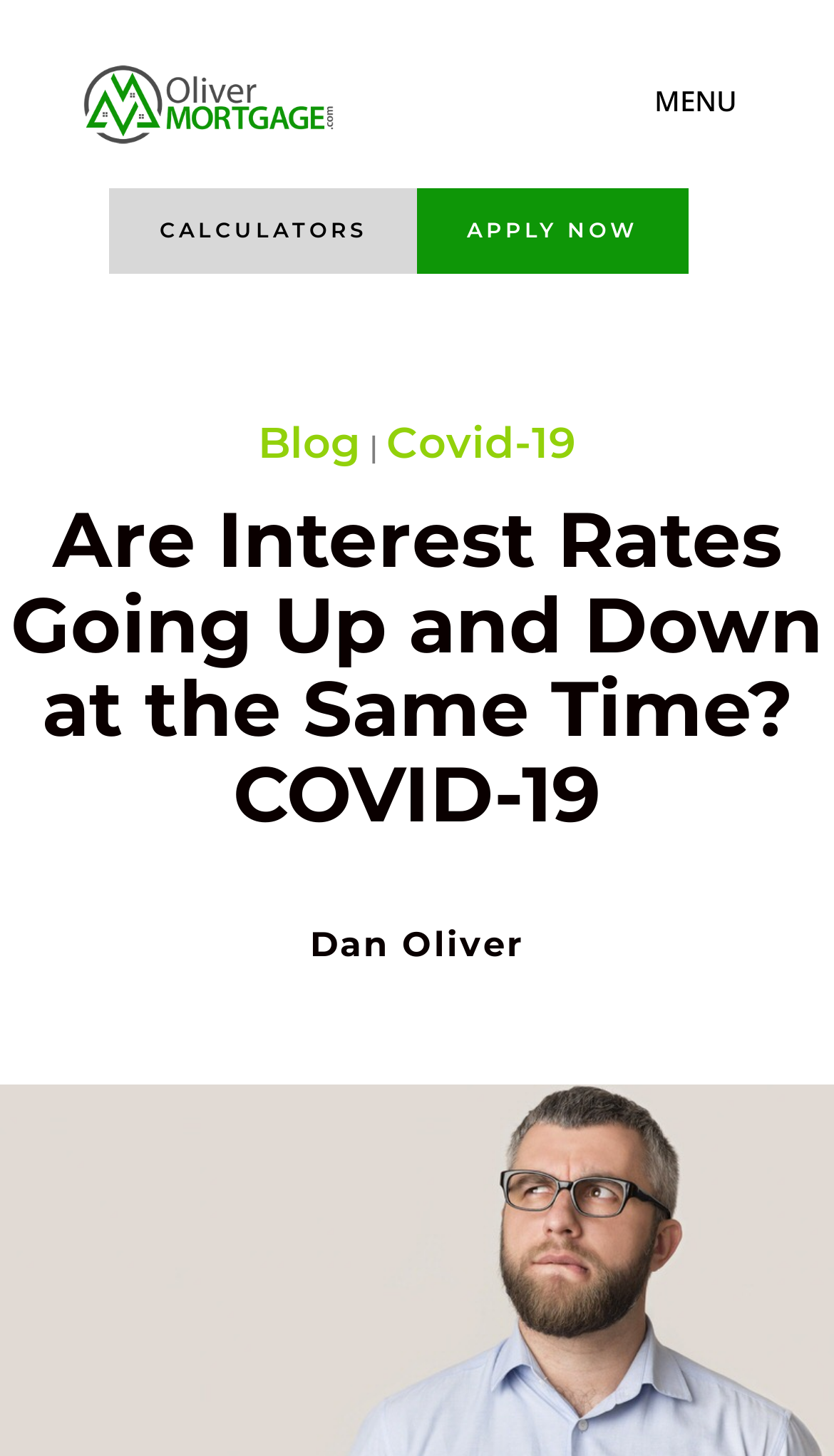Identify the bounding box coordinates for the UI element described as: "Covid-19". The coordinates should be provided as four floats between 0 and 1: [left, top, right, bottom].

[0.463, 0.287, 0.691, 0.322]